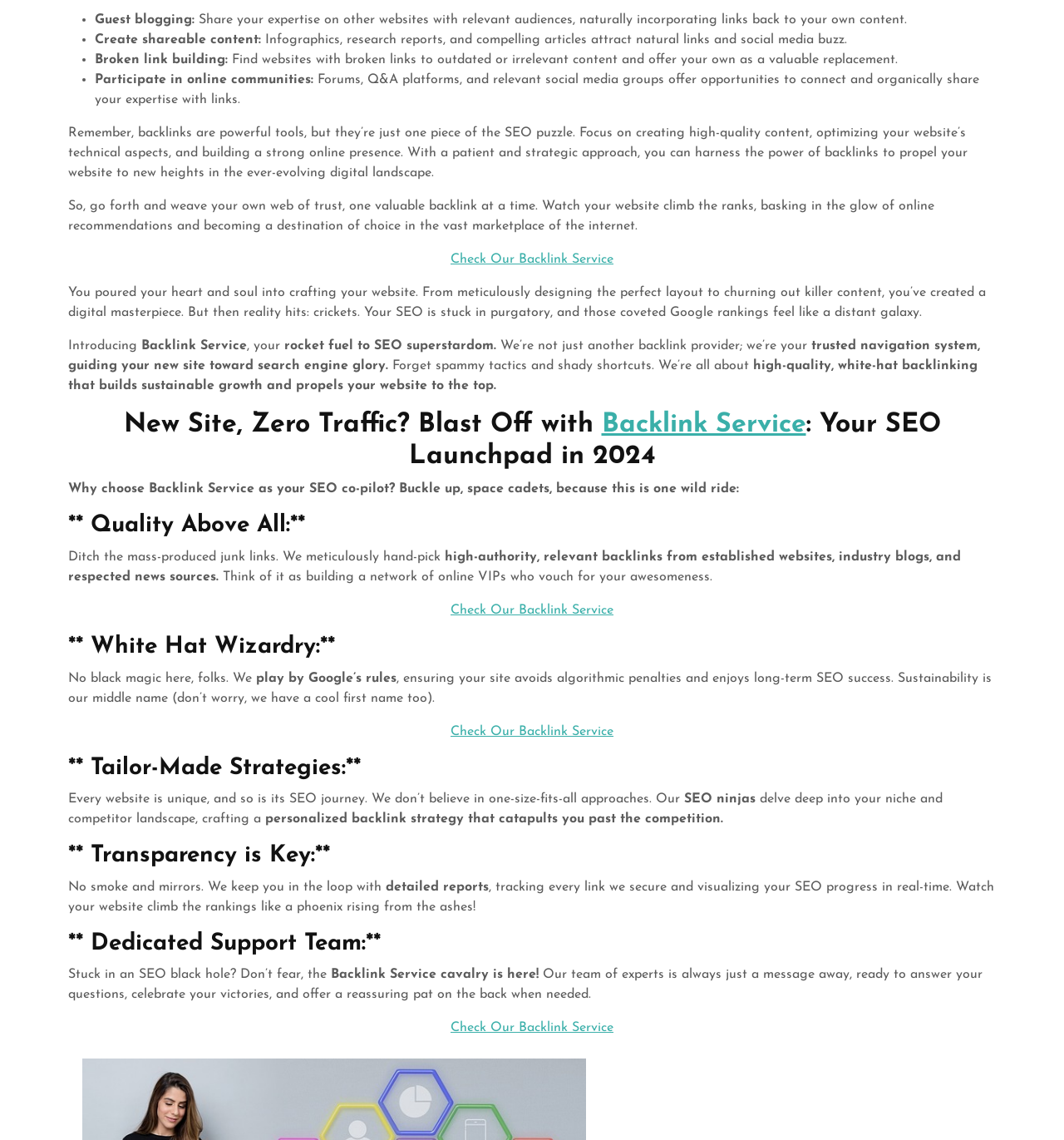By analyzing the image, answer the following question with a detailed response: What is the benefit of using the Backlink Service?

The webpage suggests that using the Backlink Service can help improve a website's SEO rankings, as it provides high-quality backlinks and a personalized backlink strategy that can catapult a website past the competition.